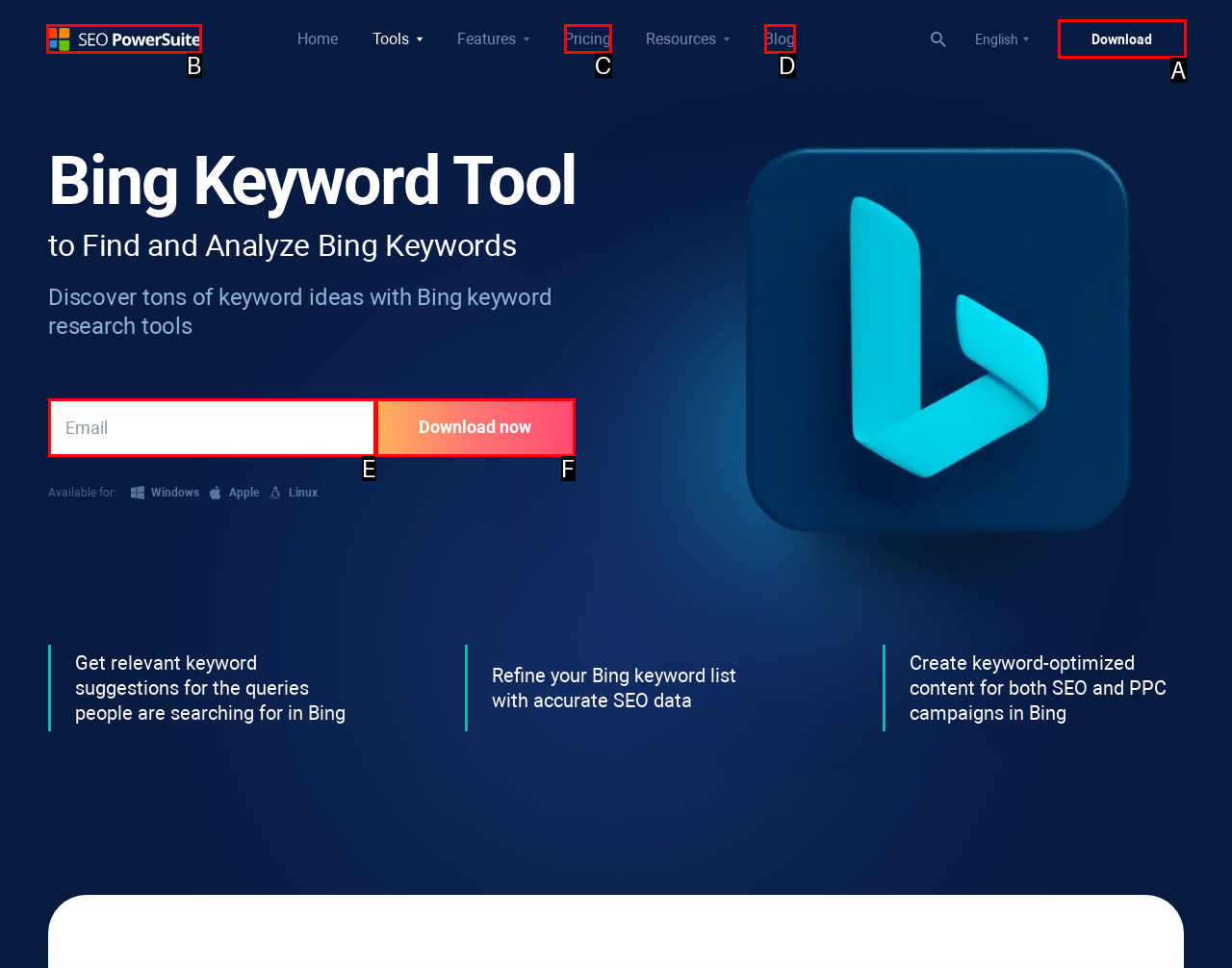Choose the HTML element that best fits the given description: value="Download now". Answer by stating the letter of the option.

F